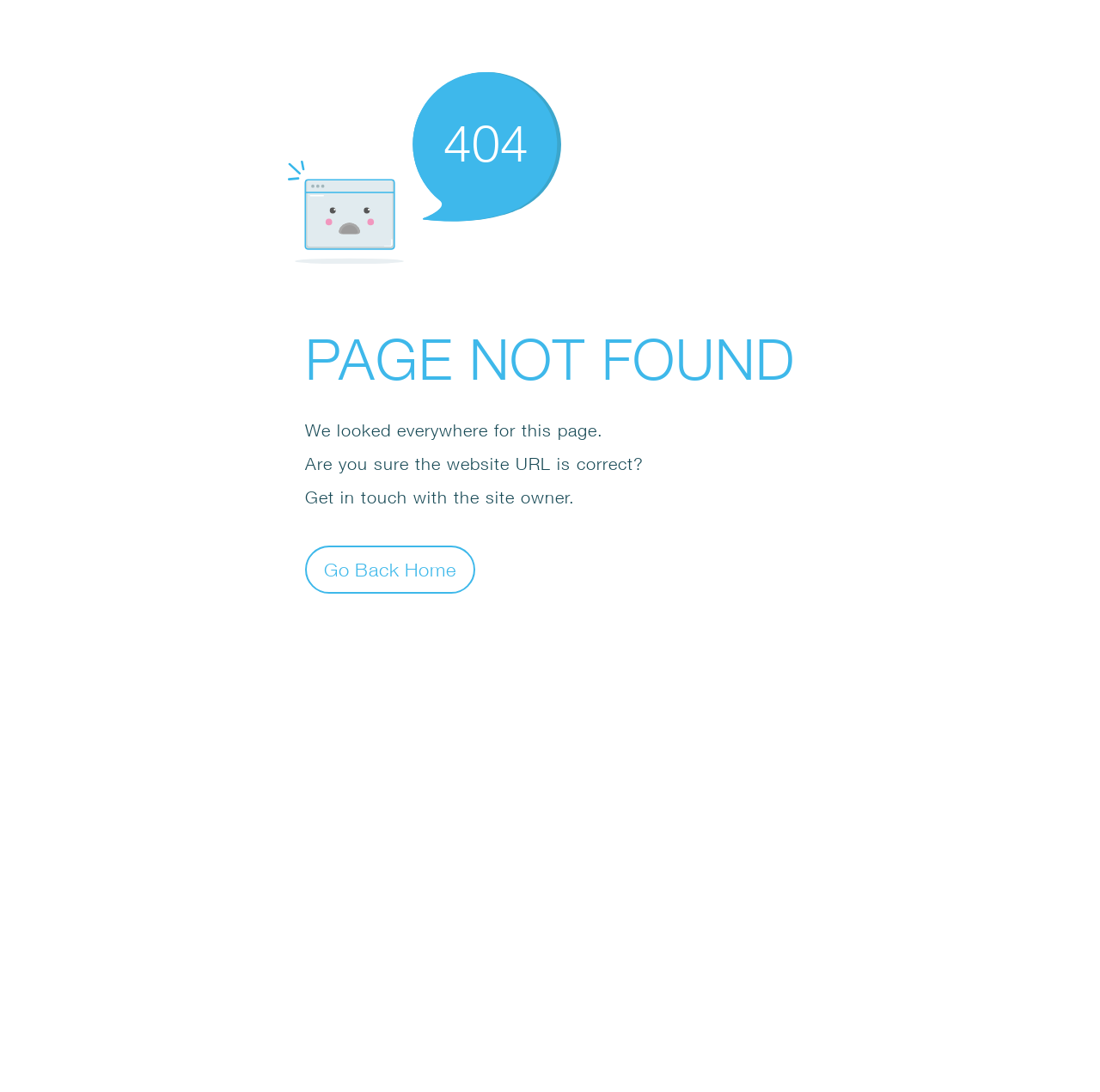What is the suggested action for the user?
Your answer should be a single word or phrase derived from the screenshot.

Go Back Home